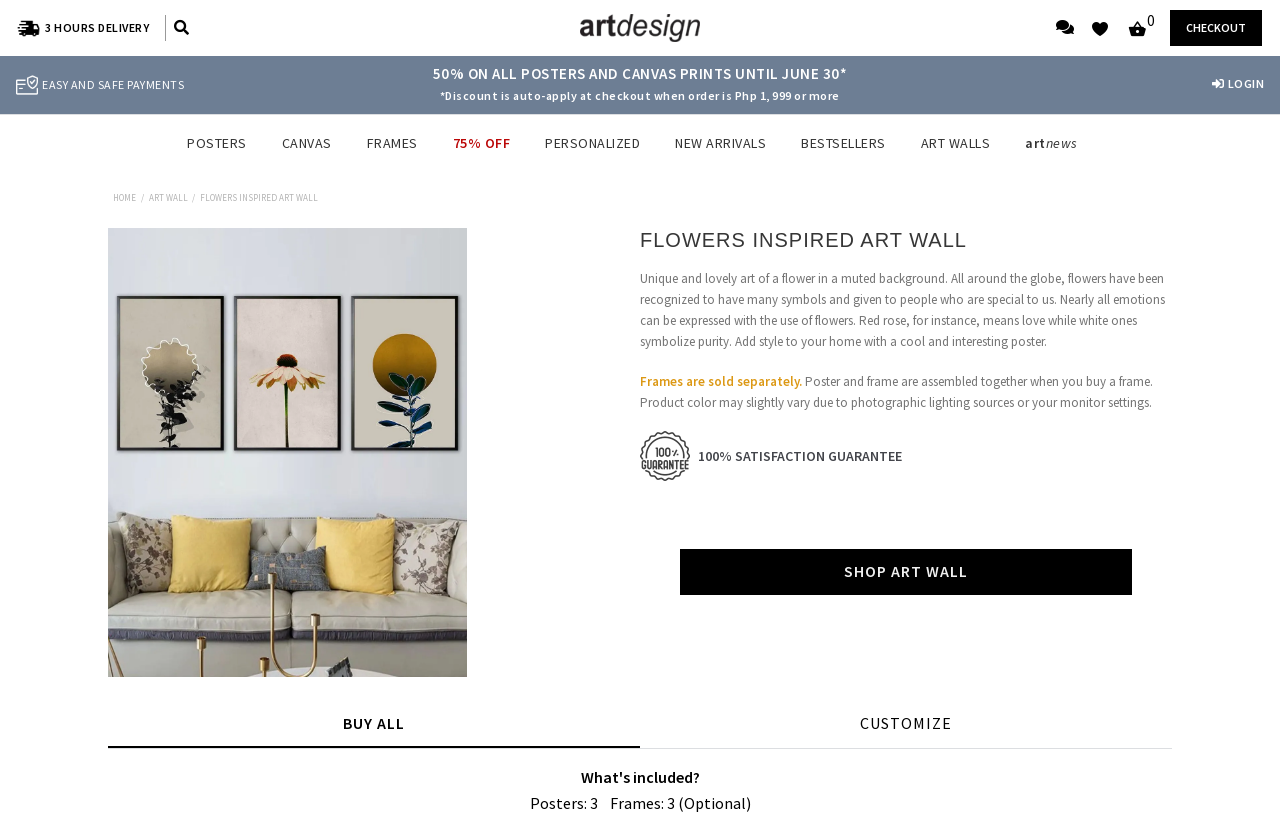Based on the element description, predict the bounding box coordinates (top-left x, top-left y, bottom-right x, bottom-right y) for the UI element in the screenshot: Art Wall

[0.116, 0.236, 0.147, 0.249]